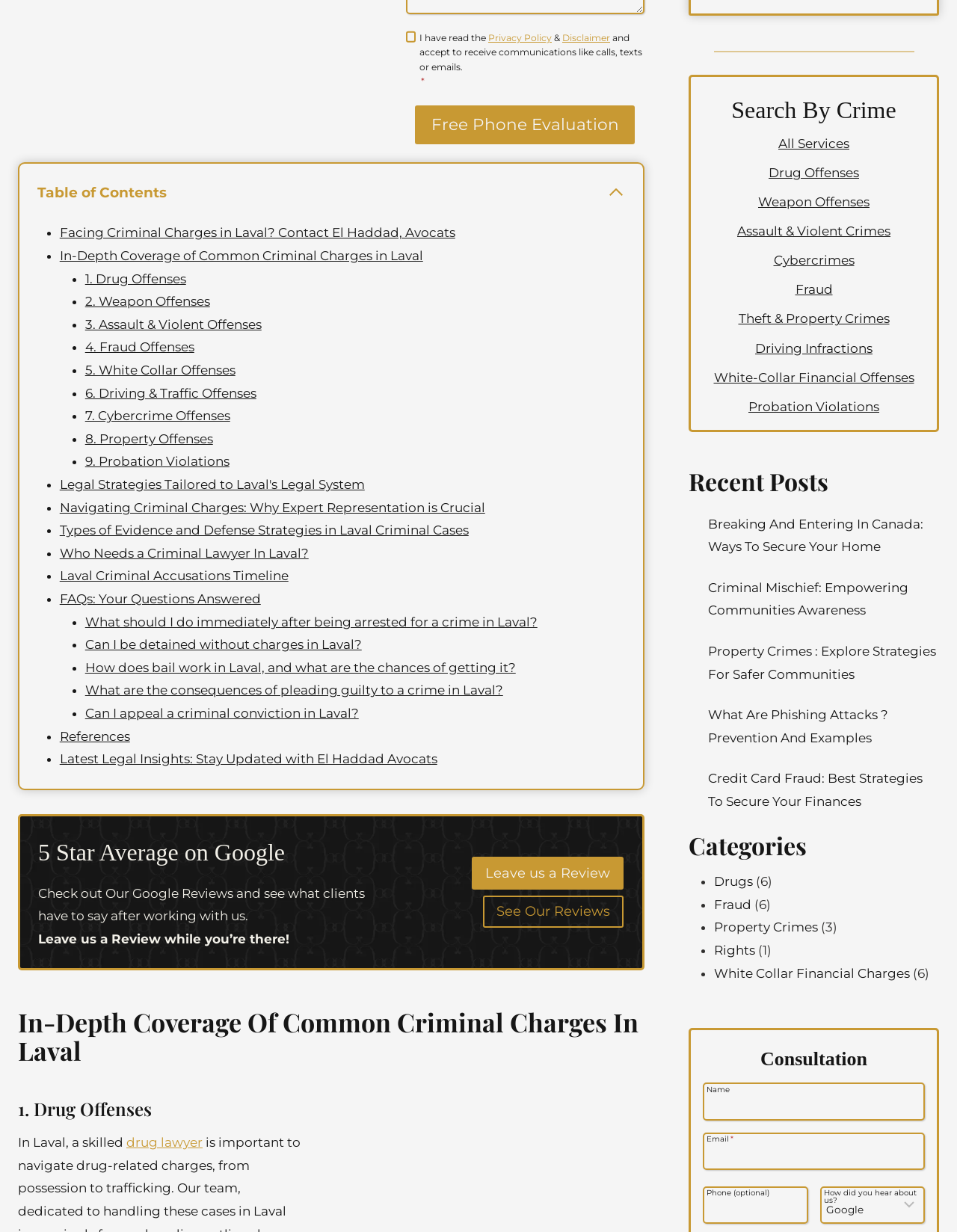Examine the image carefully and respond to the question with a detailed answer: 
What is the average rating of the law firm on Google?

The webpage mentions that the law firm has a 5-star average rating on Google, which is indicated by the '5 Star Average on Google' heading and the accompanying text that invites users to check out their Google reviews.